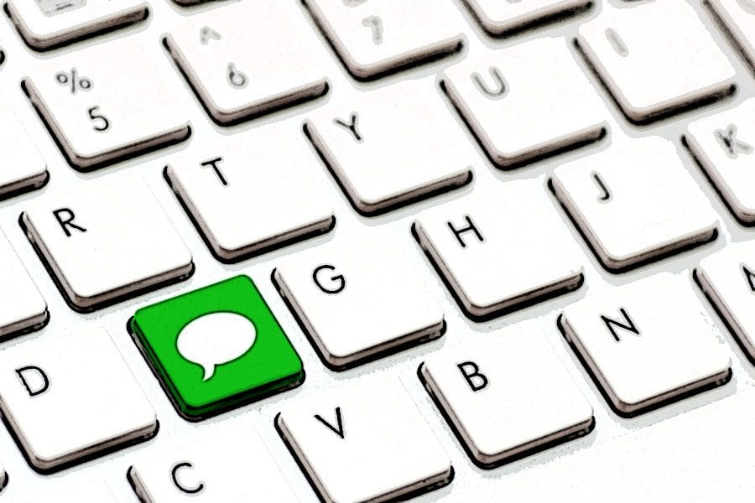What type of characters are on the standard white keys?
Please answer the question with a detailed response using the information from the screenshot.

Surrounding the green key are standard white keys, which include a variety of characters. Upon closer inspection, I see that these characters are a mix of alphanumeric characters, such as letters and numbers, as well as symbols, which are commonly found on a modern keyboard.